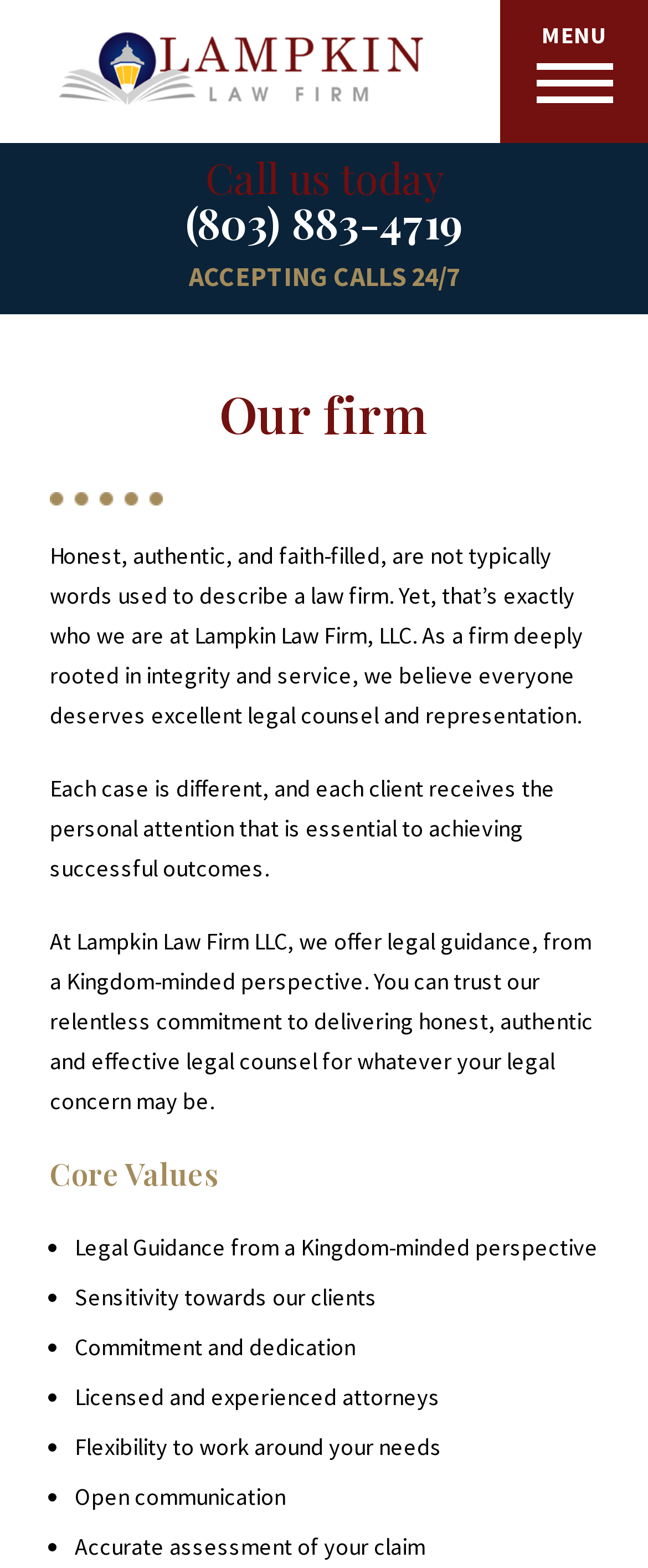Use a single word or phrase to answer the question:
What are the core values of the law firm?

List of values